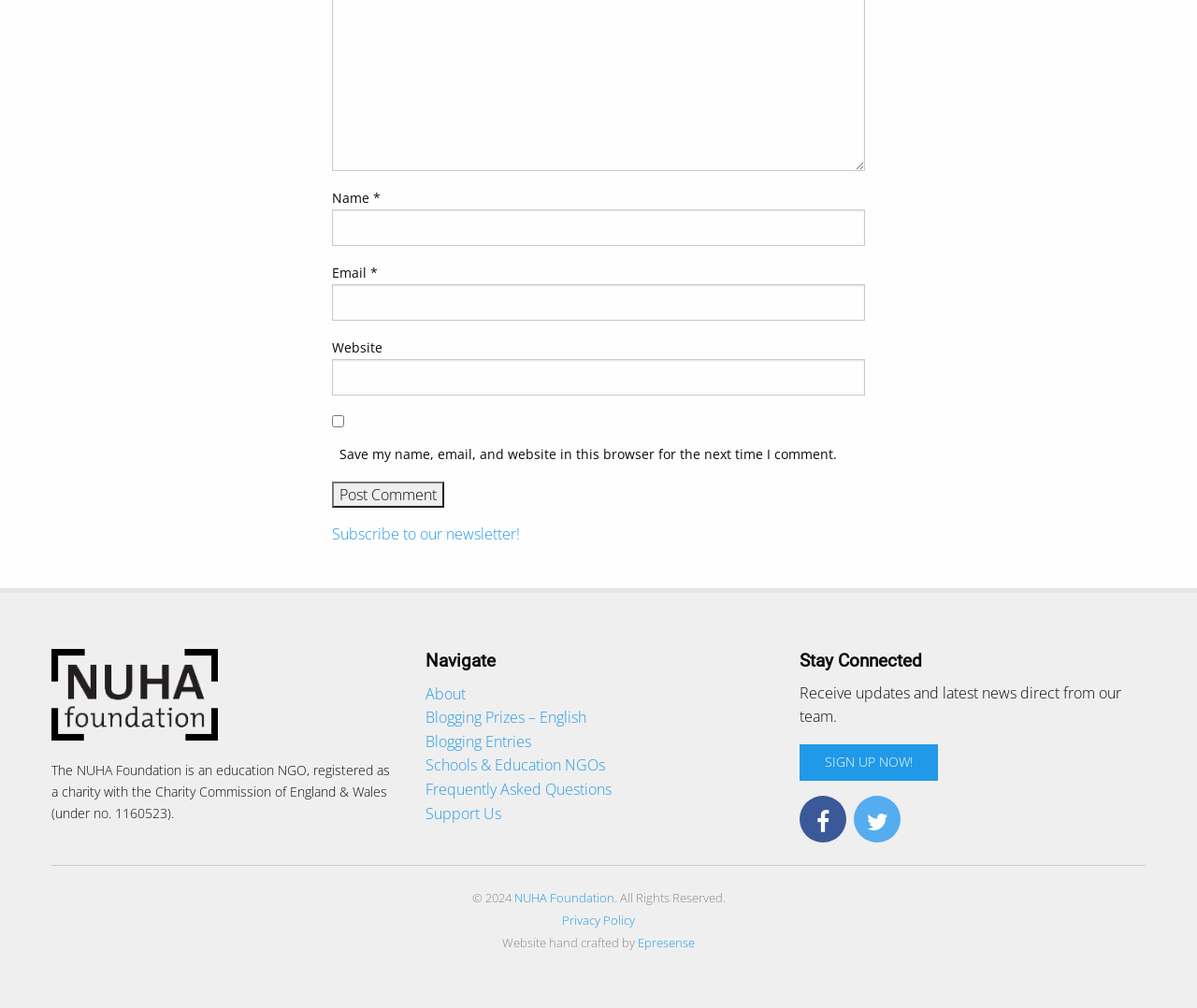Determine the bounding box coordinates of the clickable element to complete this instruction: "Visit the 'About' page". Provide the coordinates in the format of four float numbers between 0 and 1, [left, top, right, bottom].

[0.355, 0.676, 0.645, 0.7]